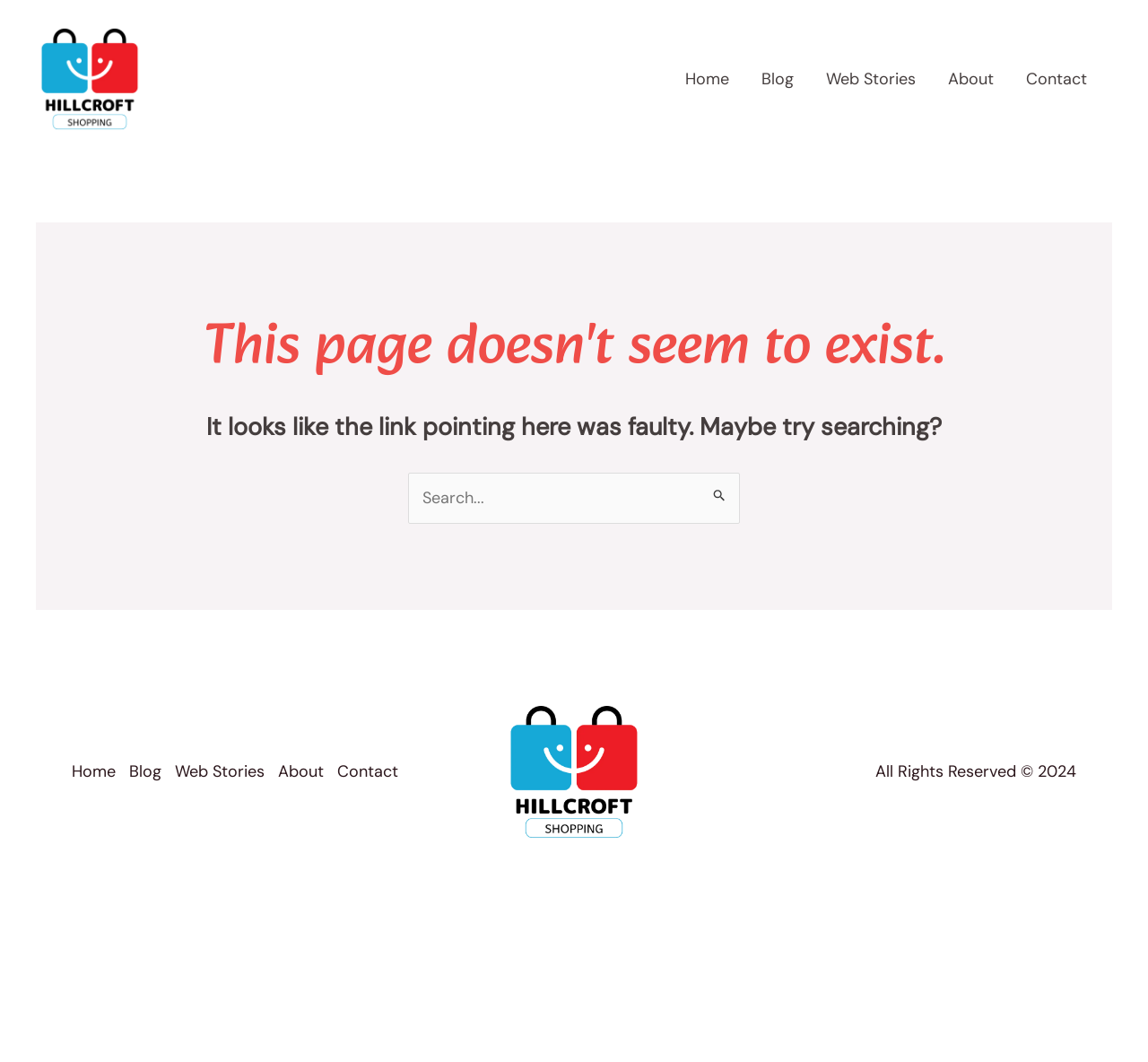Please determine the bounding box coordinates of the element's region to click in order to carry out the following instruction: "View the map of Cantina del Rio Mexican Restaurant". The coordinates should be four float numbers between 0 and 1, i.e., [left, top, right, bottom].

None